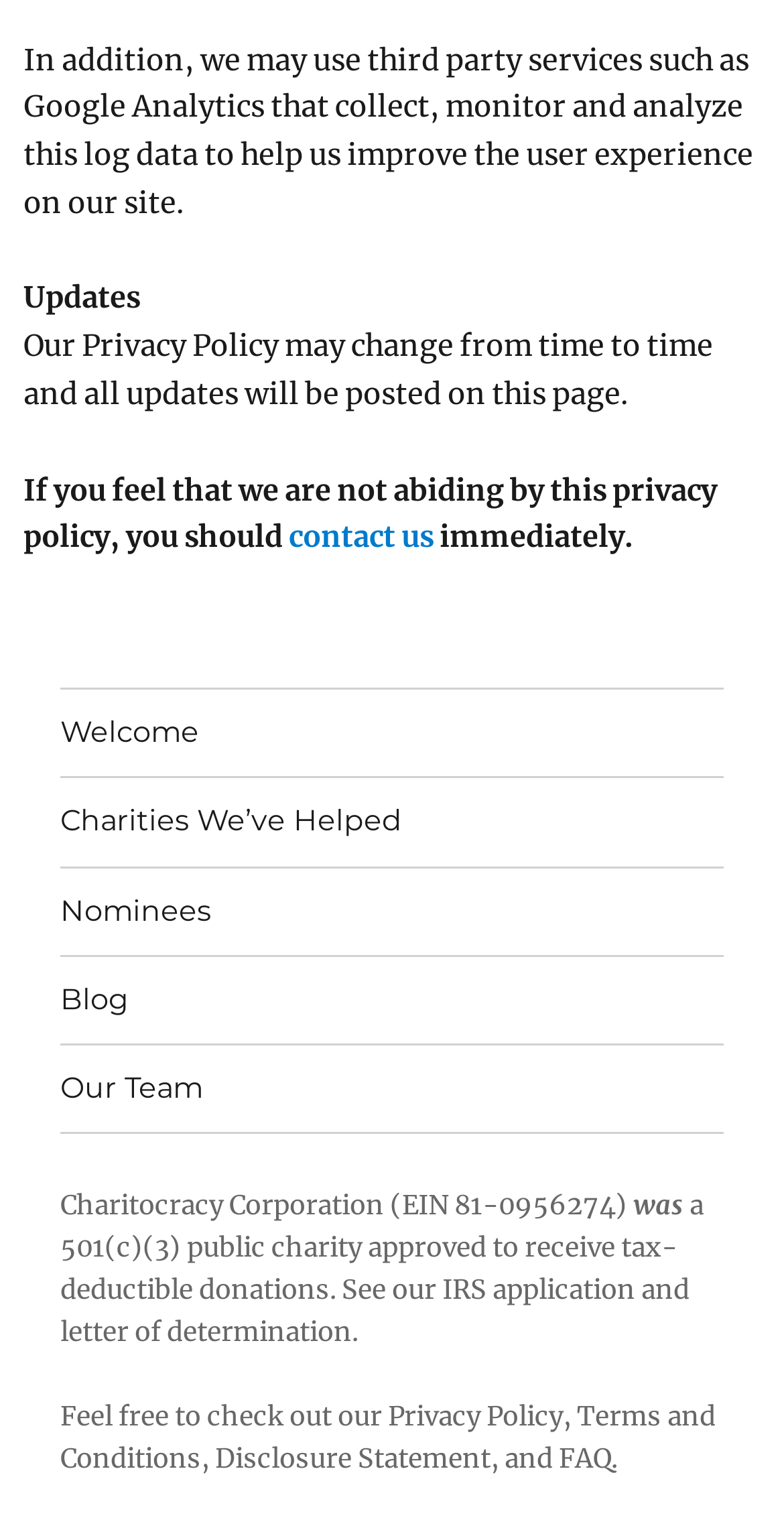Please identify the bounding box coordinates of the clickable region that I should interact with to perform the following instruction: "go to Welcome". The coordinates should be expressed as four float numbers between 0 and 1, i.e., [left, top, right, bottom].

[0.077, 0.451, 0.923, 0.508]